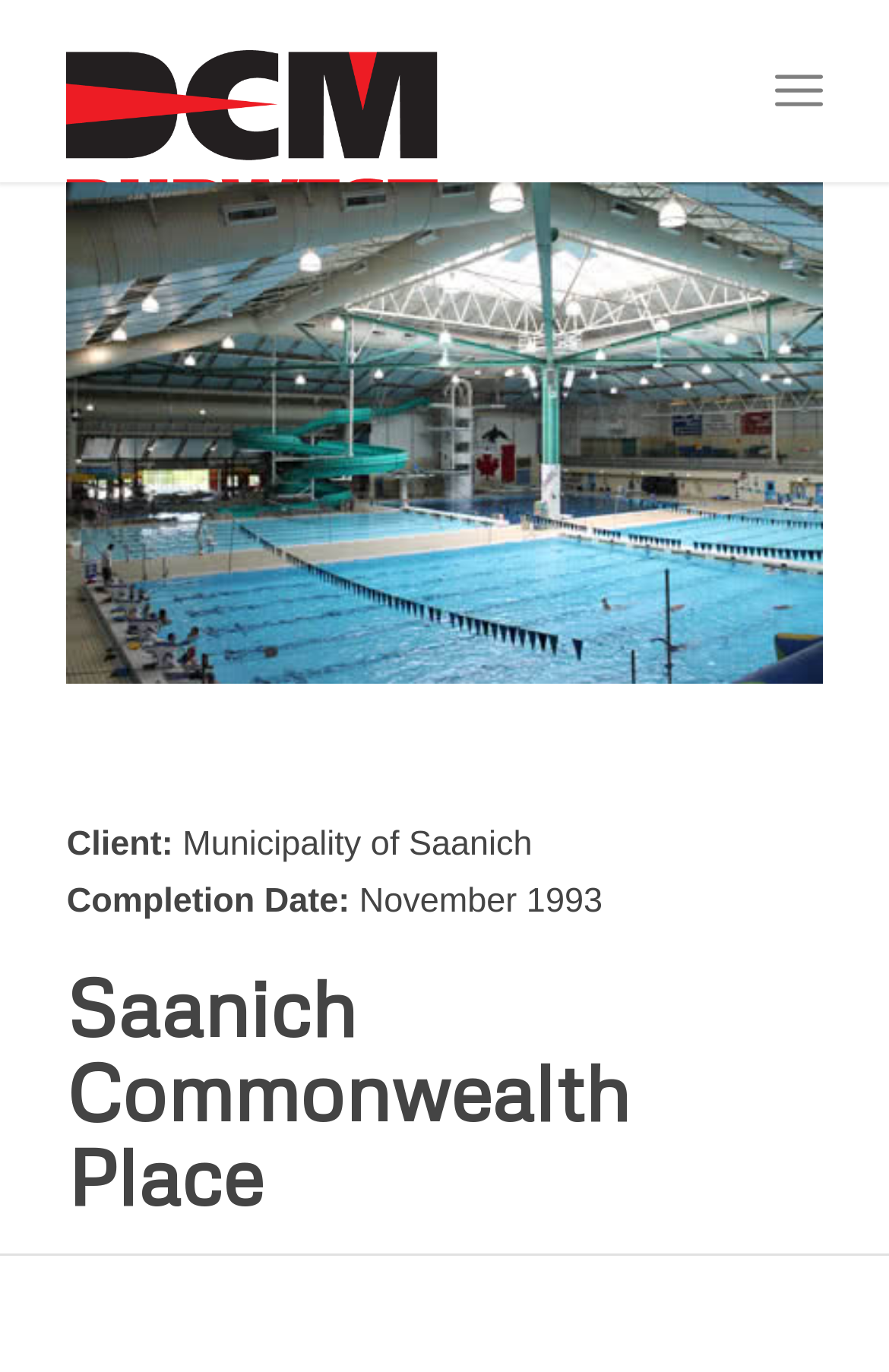Reply to the question with a brief word or phrase: What is the client of the project?

Municipality of Saanich